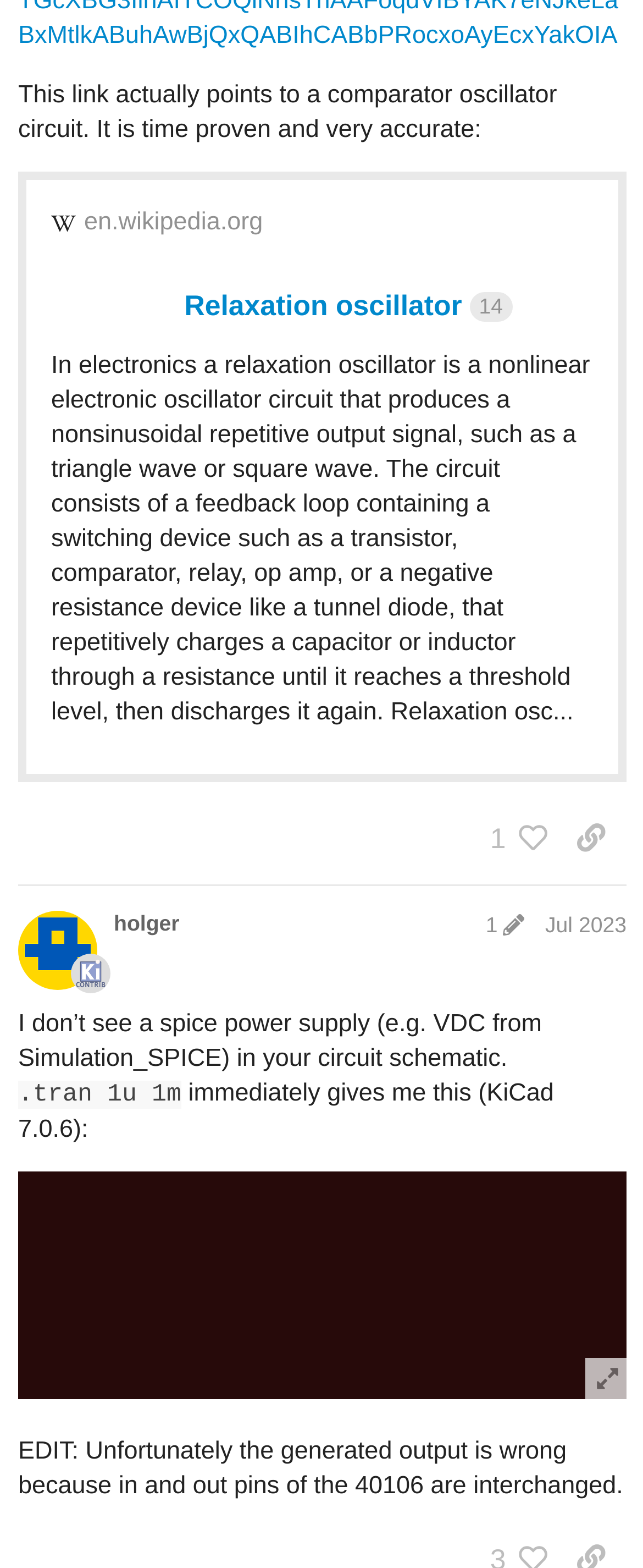Please identify the bounding box coordinates of the element that needs to be clicked to execute the following command: "Share a link to this post". Provide the bounding box using four float numbers between 0 and 1, formatted as [left, top, right, bottom].

[0.864, 0.951, 0.974, 0.991]